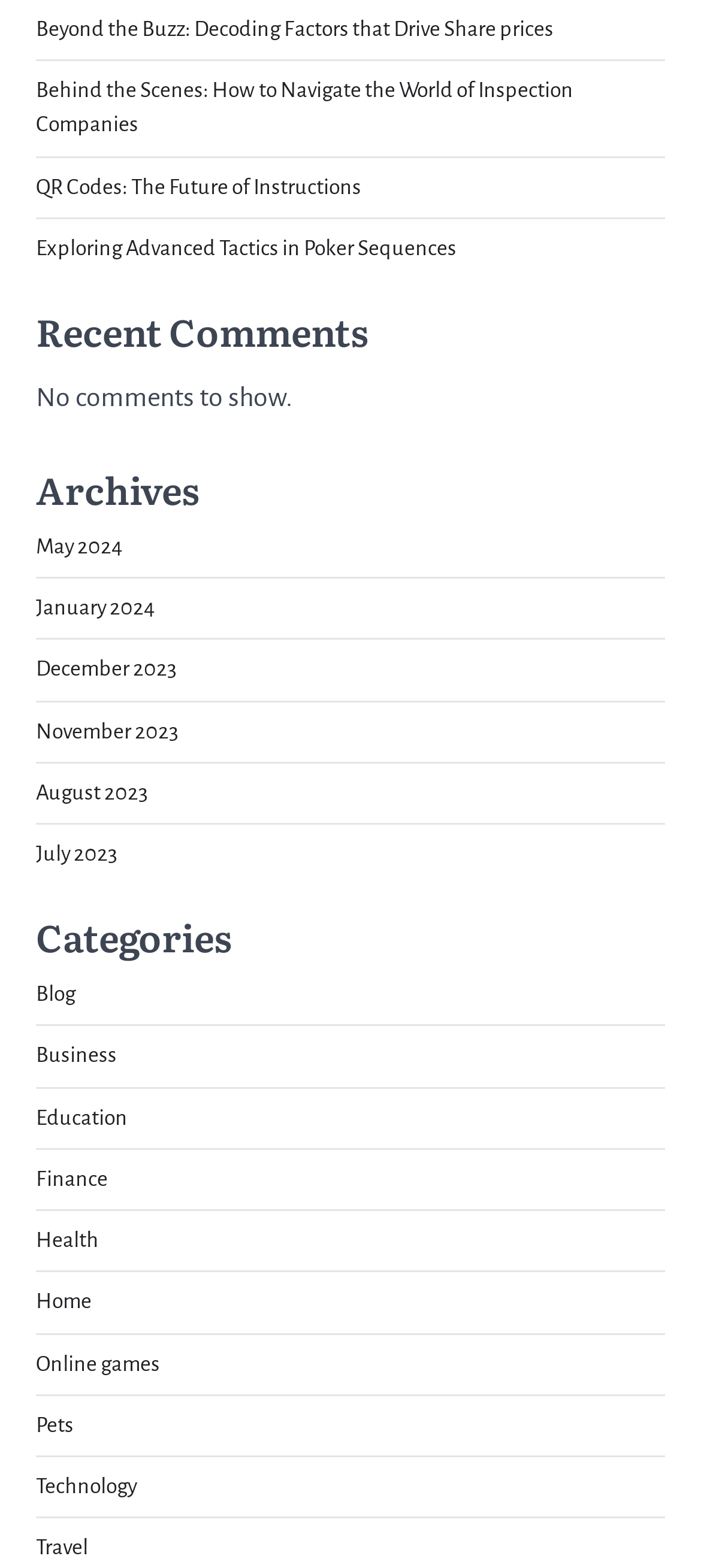How many categories are listed on this webpage?
Please interpret the details in the image and answer the question thoroughly.

I counted the number of categories listed under the 'Categories' section, which are 'Blog', 'Business', 'Education', 'Finance', 'Health', 'Home', 'Online games', 'Pets', 'Technology', and 'Travel', totaling 10 categories.